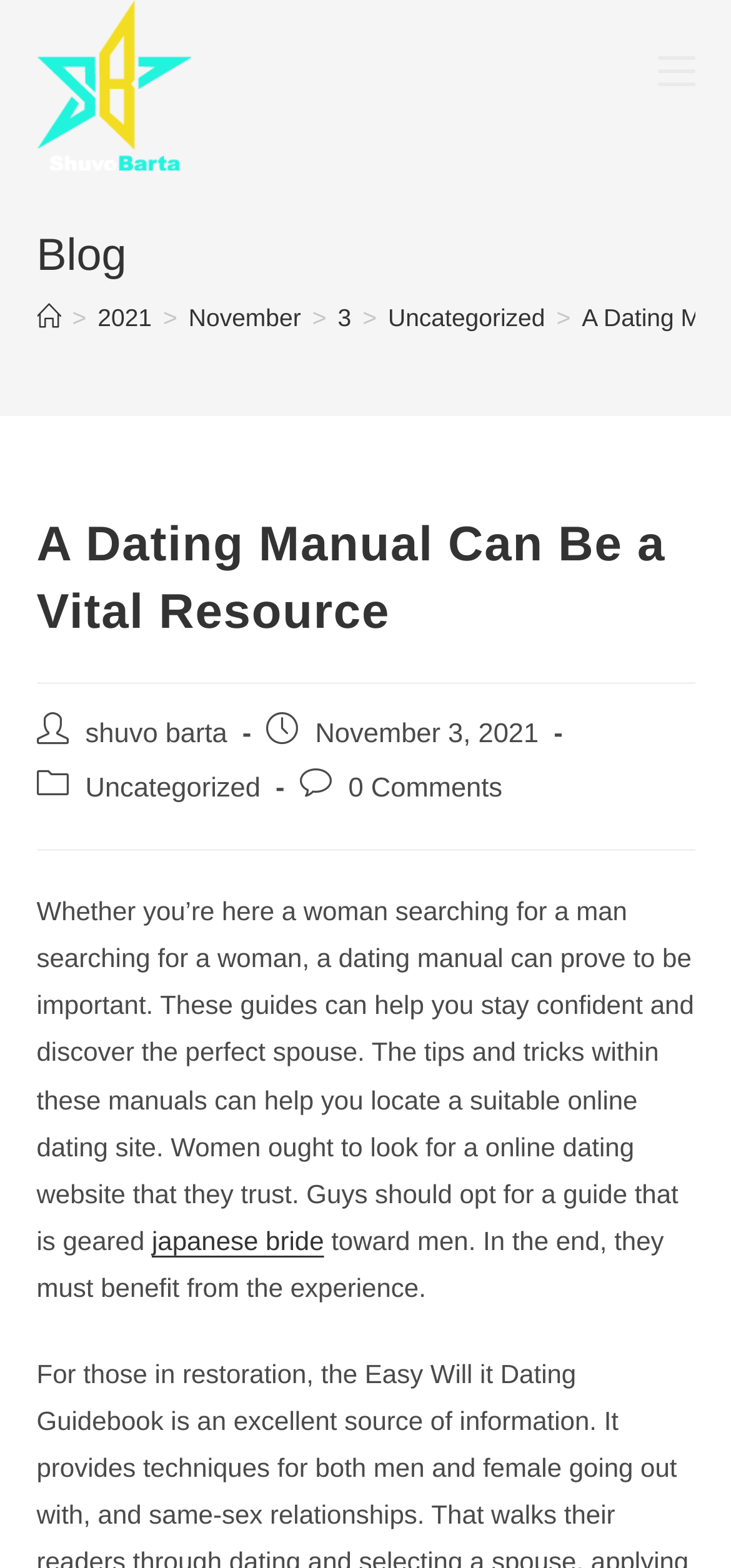Answer this question in one word or a short phrase: What is the bounding box coordinate of the image?

[0.05, 0.0, 0.26, 0.109]